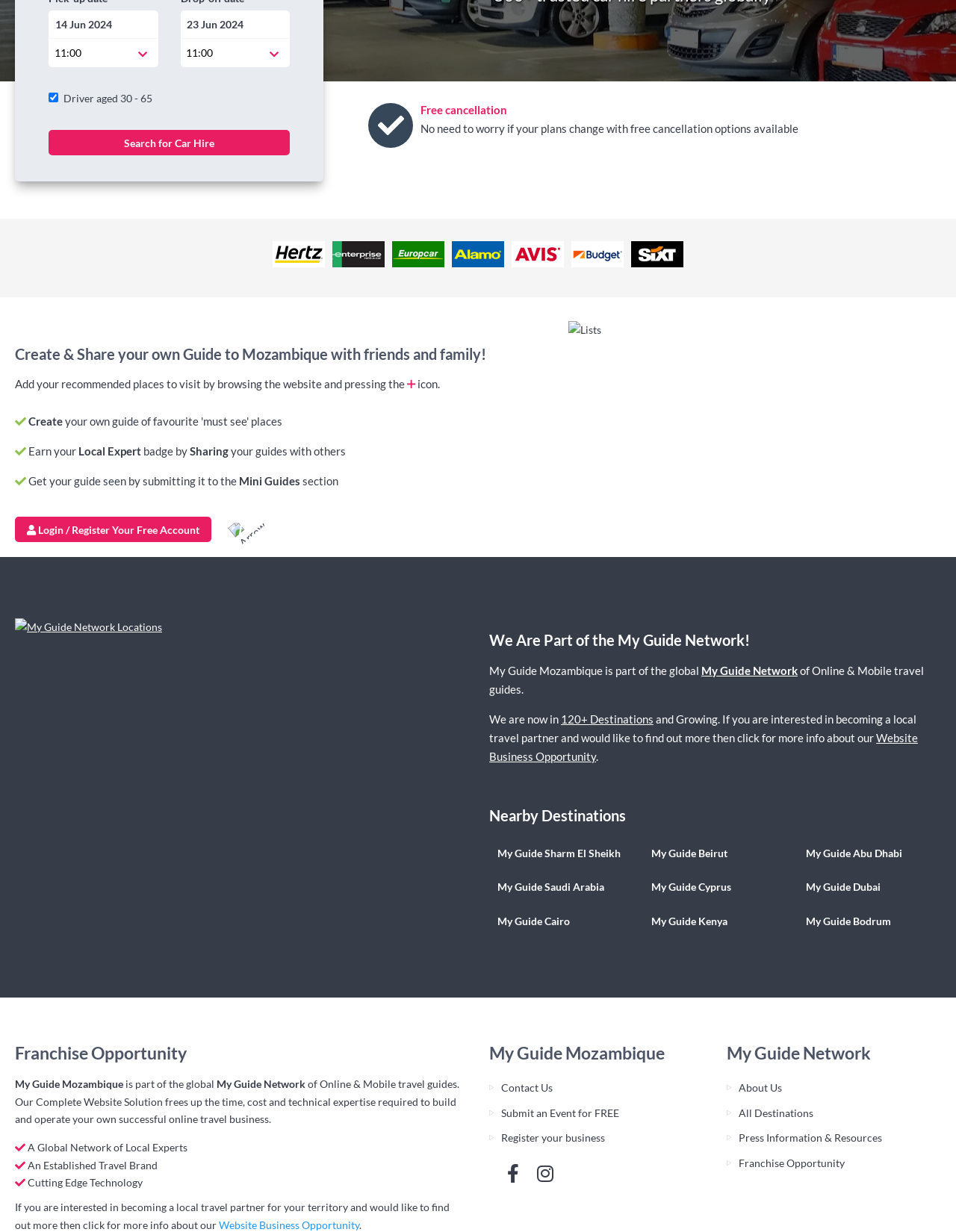Can you specify the bounding box coordinates for the region that should be clicked to fulfill this instruction: "Login or register a free account".

[0.016, 0.419, 0.221, 0.44]